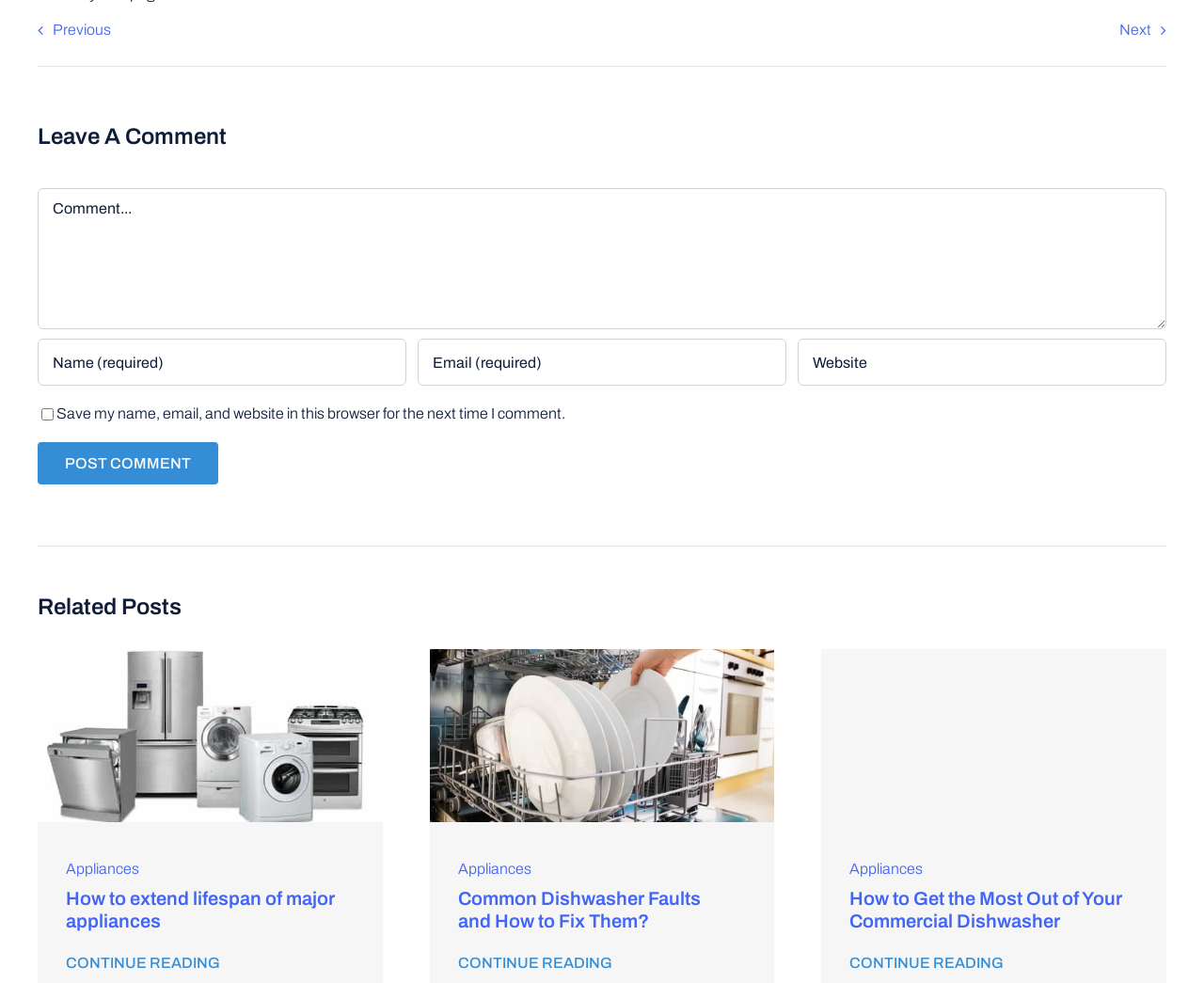Can you specify the bounding box coordinates for the region that should be clicked to fulfill this instruction: "Click the 'Previous' button".

[0.031, 0.022, 0.092, 0.038]